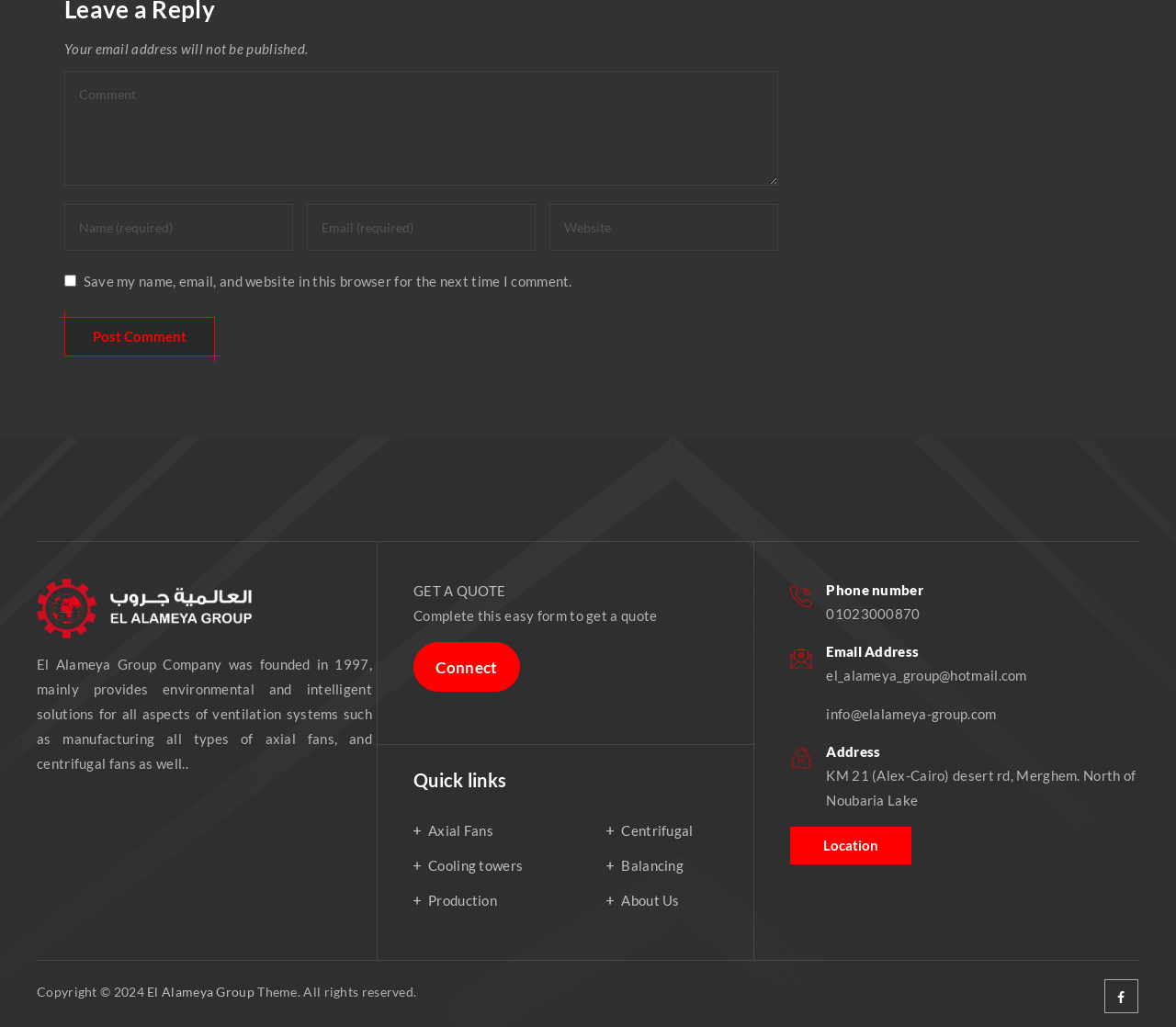Consider the image and give a detailed and elaborate answer to the question: 
What is the company's address?

I found the address by looking at the 'Address' section on the webpage, which is located at the bottom right corner. The section has a single address, 'KM 21 (Alex-Cairo) desert rd, Merghem. North of Noubaria Lake', which is the answer.